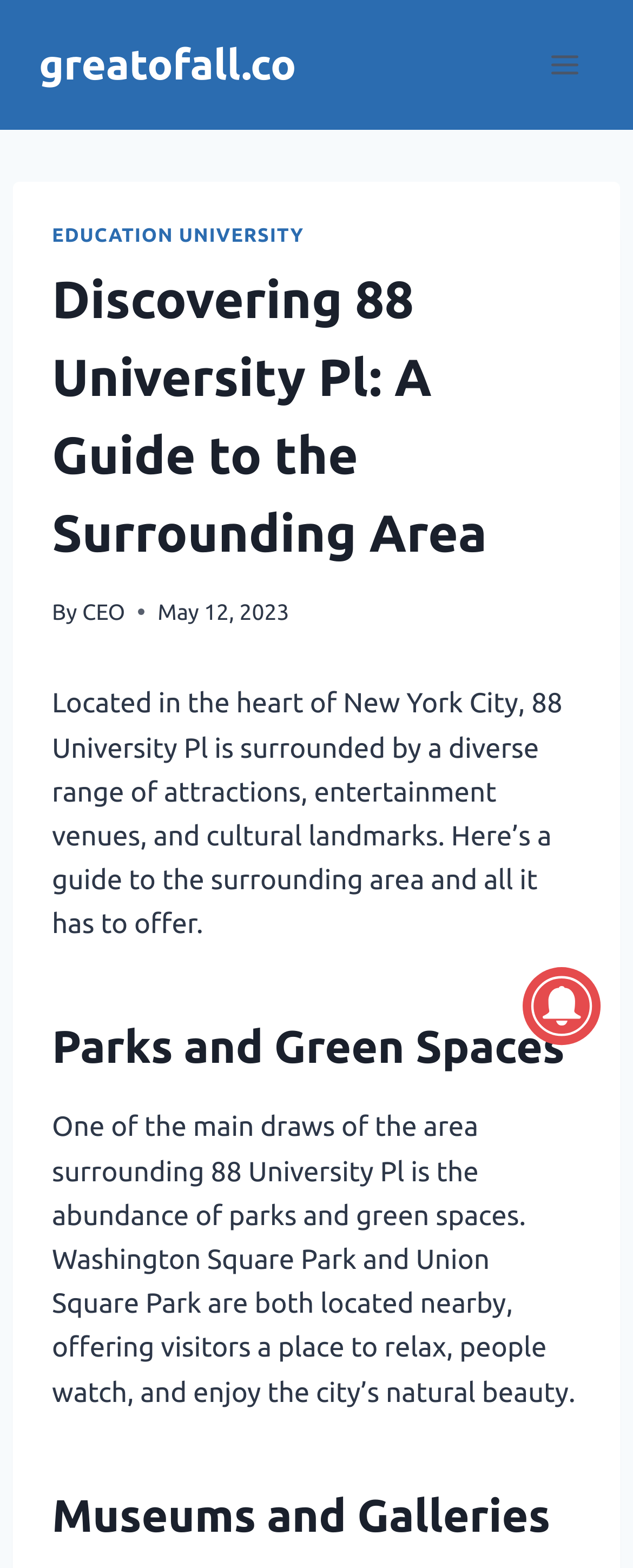Identify the bounding box of the UI element described as follows: "Education university". Provide the coordinates as four float numbers in the range of 0 to 1 [left, top, right, bottom].

[0.082, 0.144, 0.48, 0.157]